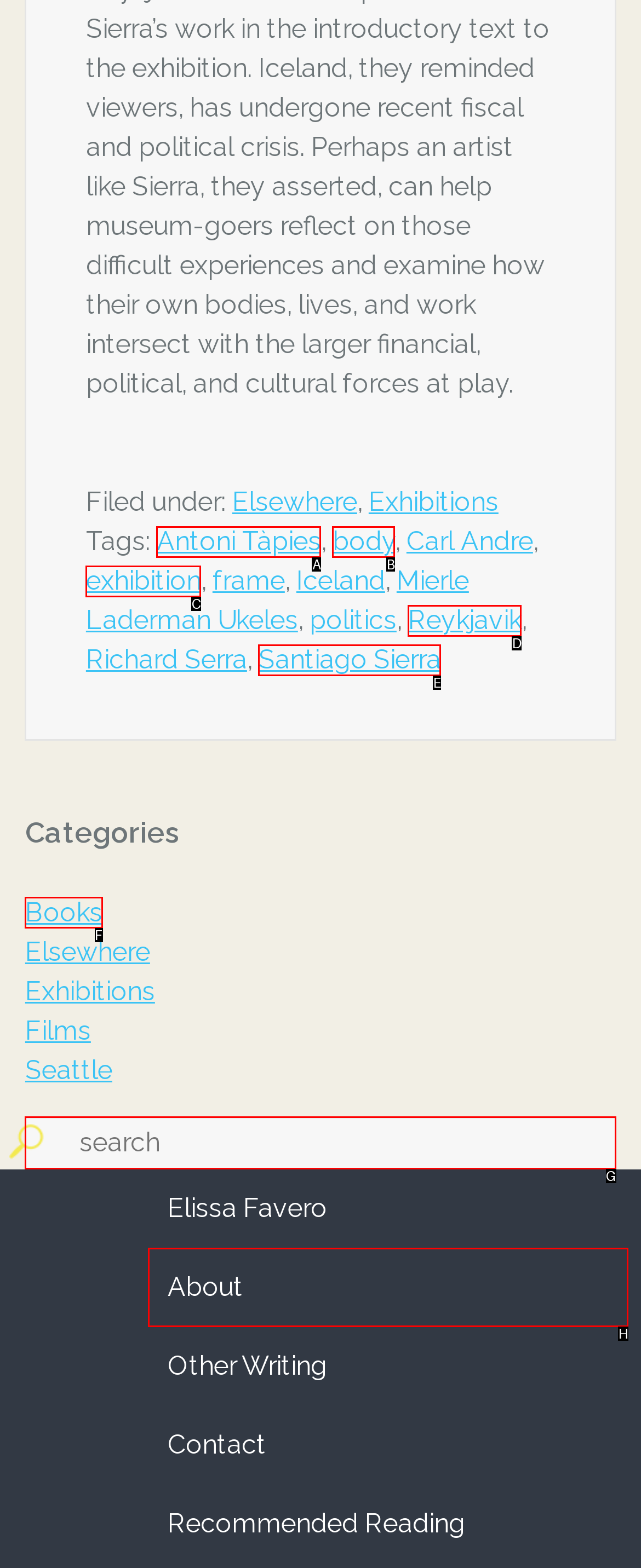Select the correct UI element to complete the task: browse books
Please provide the letter of the chosen option.

F